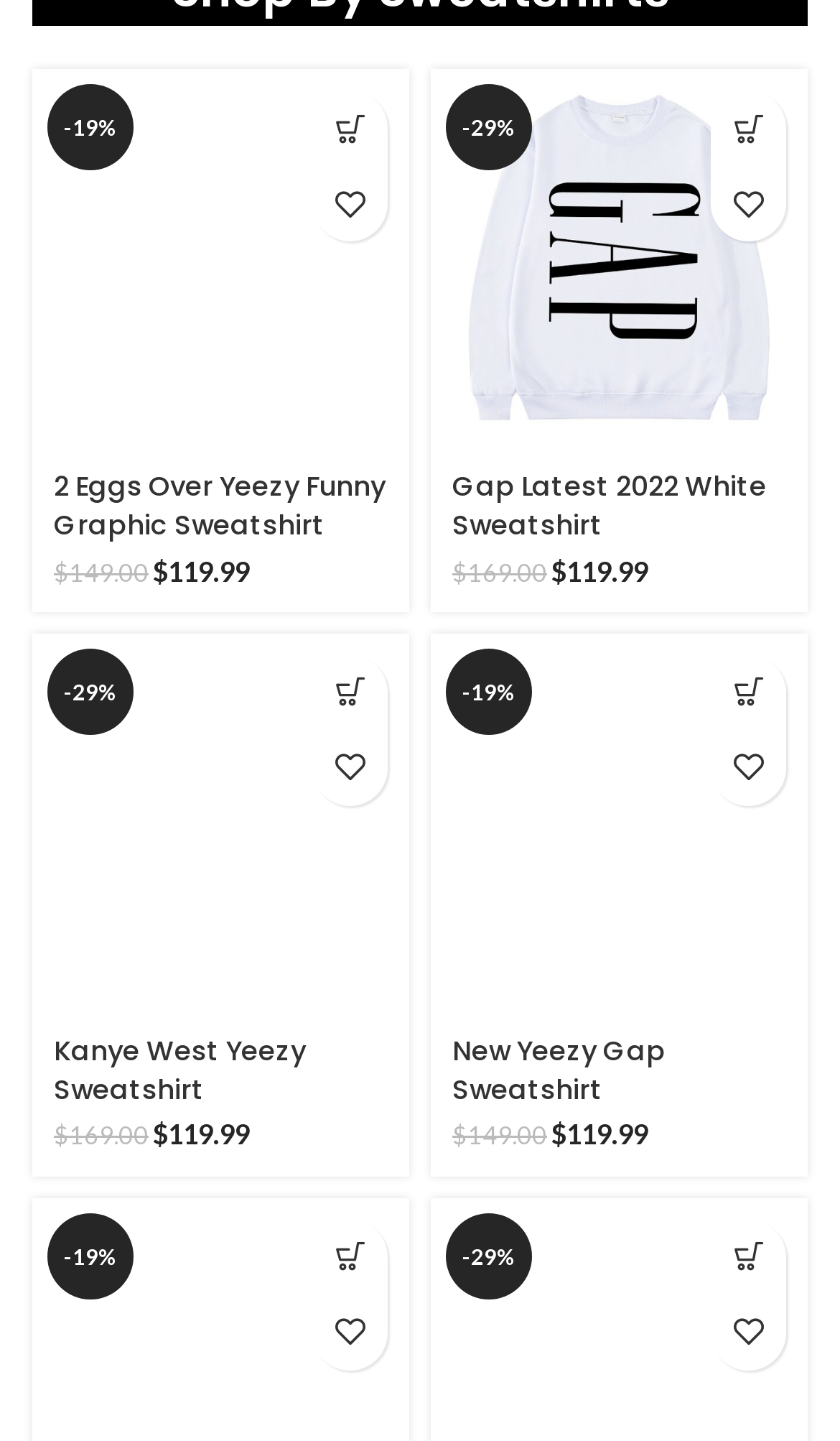Show the bounding box coordinates of the region that should be clicked to follow the instruction: "Add New Yeezy Gap Sweatshirt to cart."

[0.846, 0.454, 0.936, 0.507]